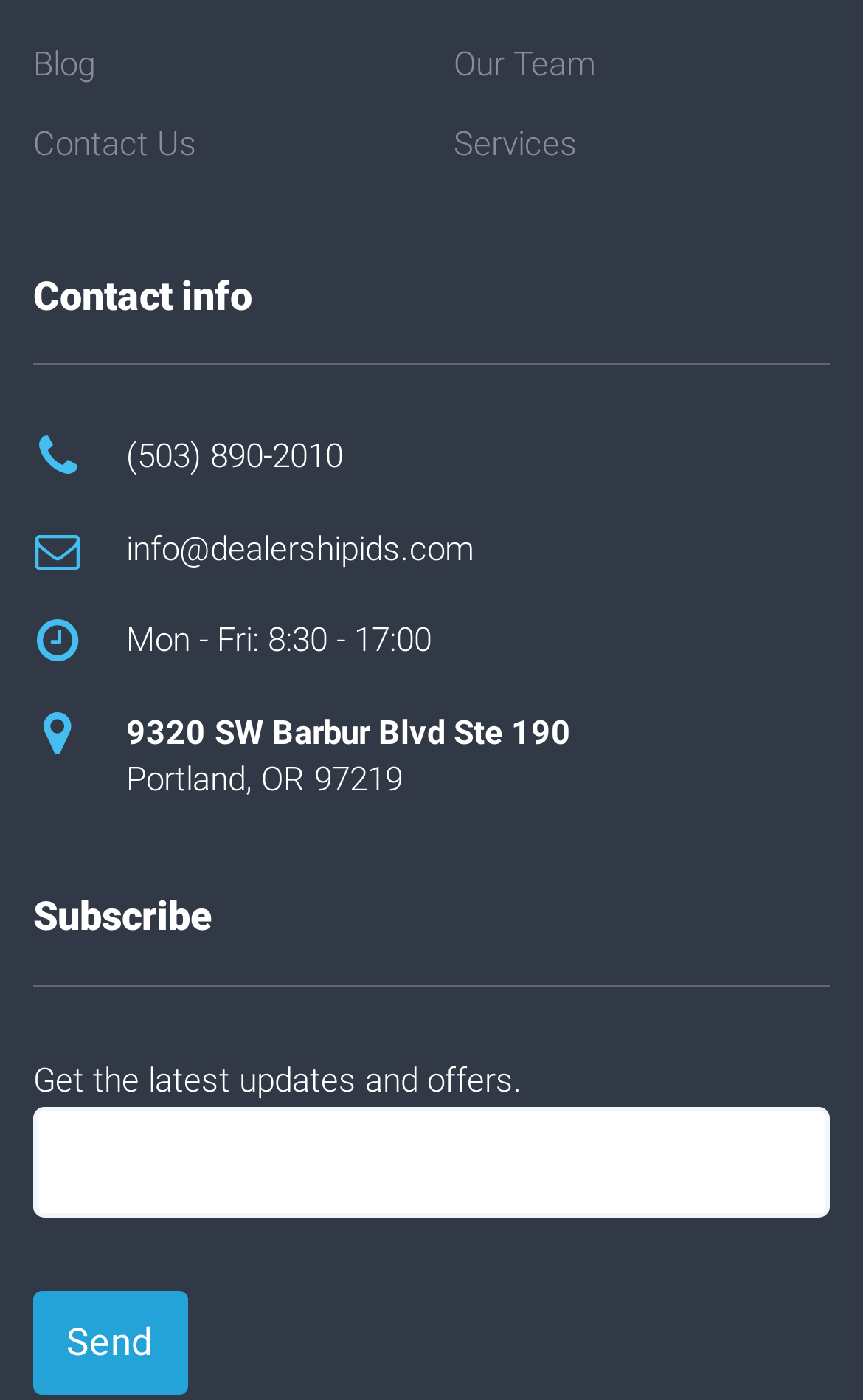Please respond to the question with a concise word or phrase:
What is the address of the dealership?

9320 SW Barbur Blvd Ste 190